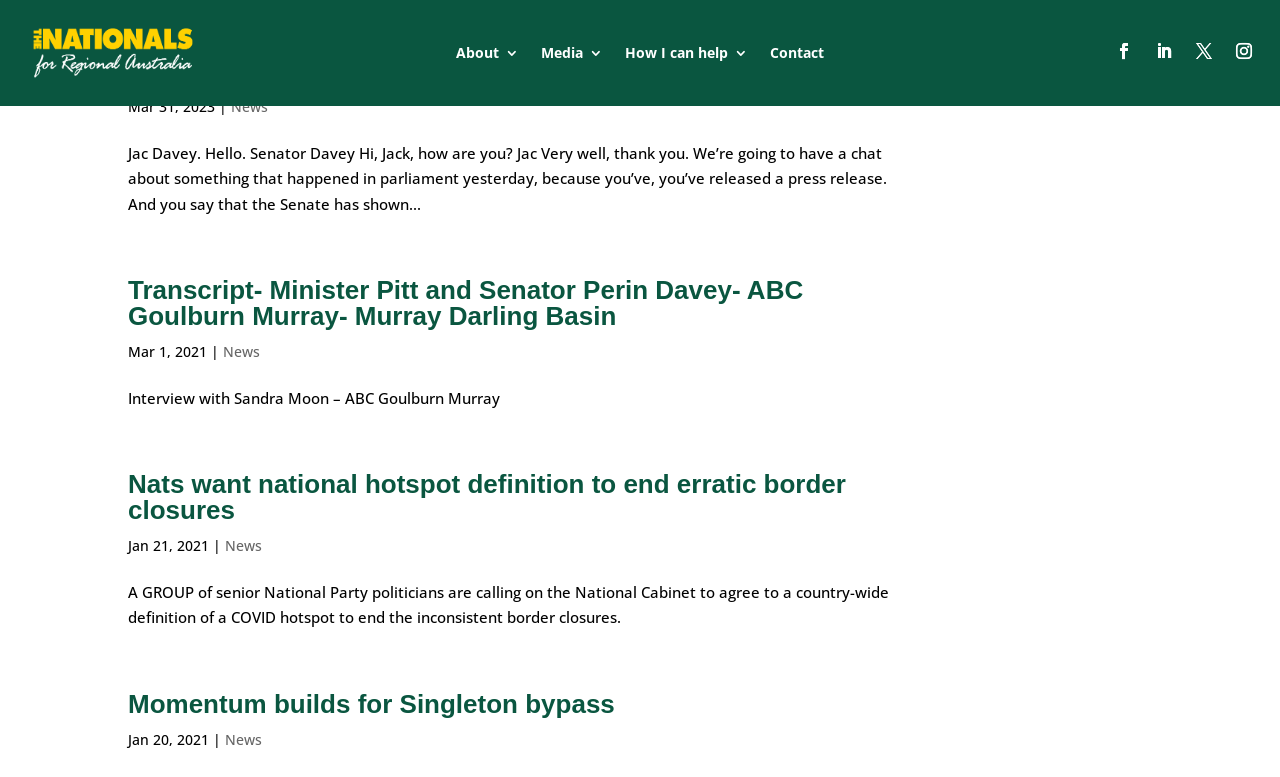Locate the bounding box coordinates of the clickable region necessary to complete the following instruction: "Click the Nationals regional Australia logo". Provide the coordinates in the format of four float numbers between 0 and 1, i.e., [left, top, right, bottom].

[0.016, 0.019, 0.161, 0.116]